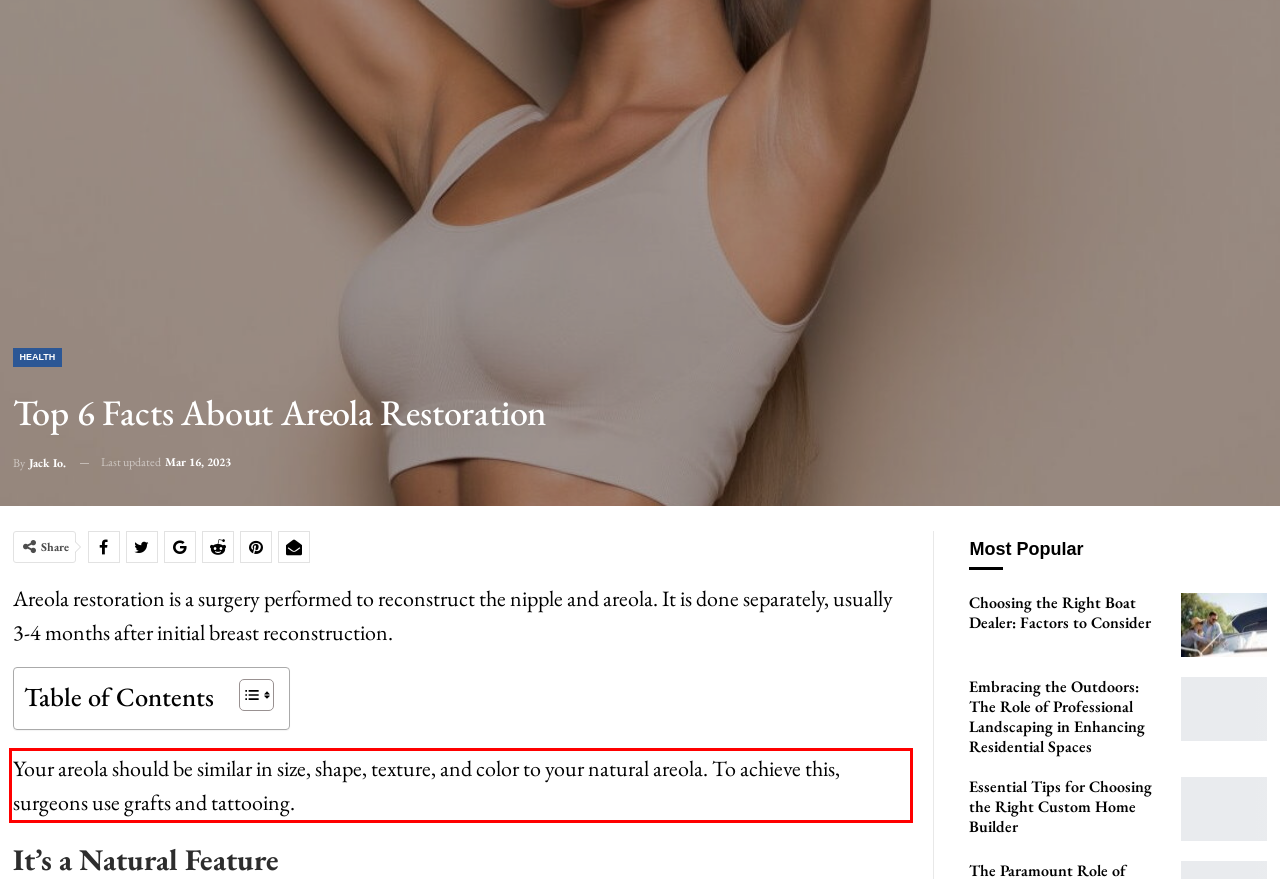Please take the screenshot of the webpage, find the red bounding box, and generate the text content that is within this red bounding box.

Your areola should be similar in size, shape, texture, and color to your natural areola. To achieve this, surgeons use grafts and tattooing.